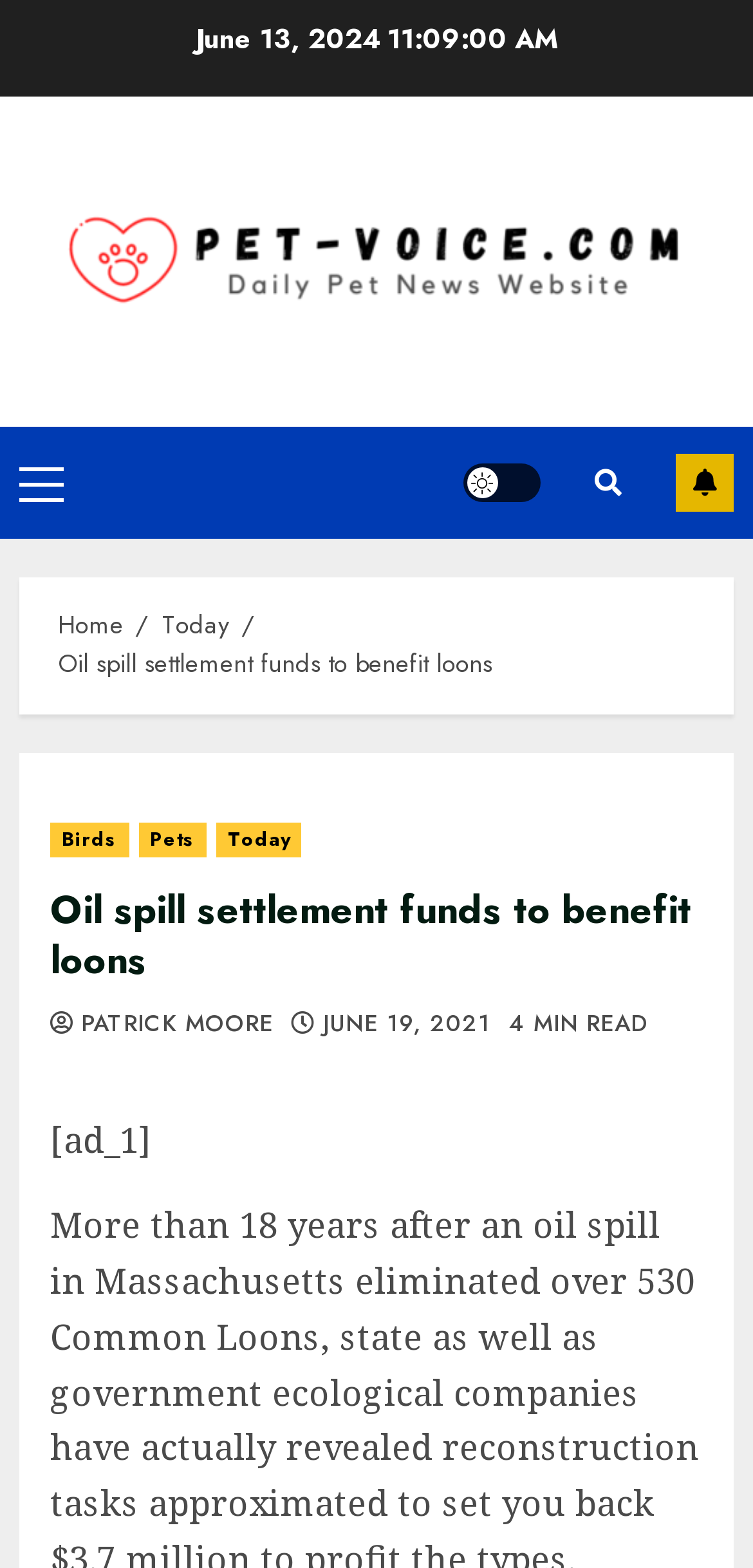Locate the bounding box coordinates of the area to click to fulfill this instruction: "Click on the Pet Voice link". The bounding box should be presented as four float numbers between 0 and 1, in the order [left, top, right, bottom].

[0.026, 0.099, 0.974, 0.235]